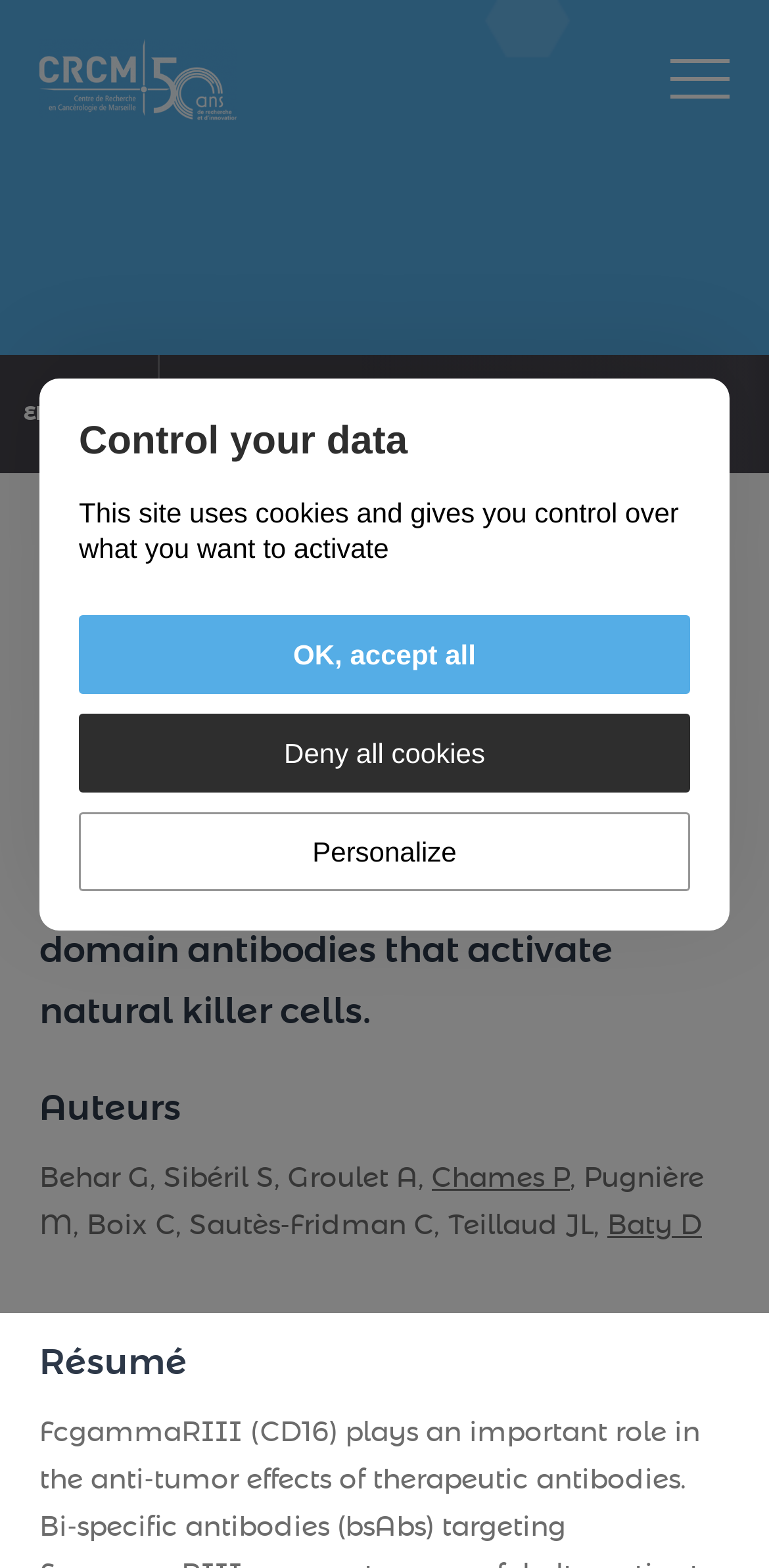Pinpoint the bounding box coordinates of the element that must be clicked to accomplish the following instruction: "Share on Facebook". The coordinates should be in the format of four float numbers between 0 and 1, i.e., [left, top, right, bottom].

[0.821, 0.772, 0.923, 0.822]